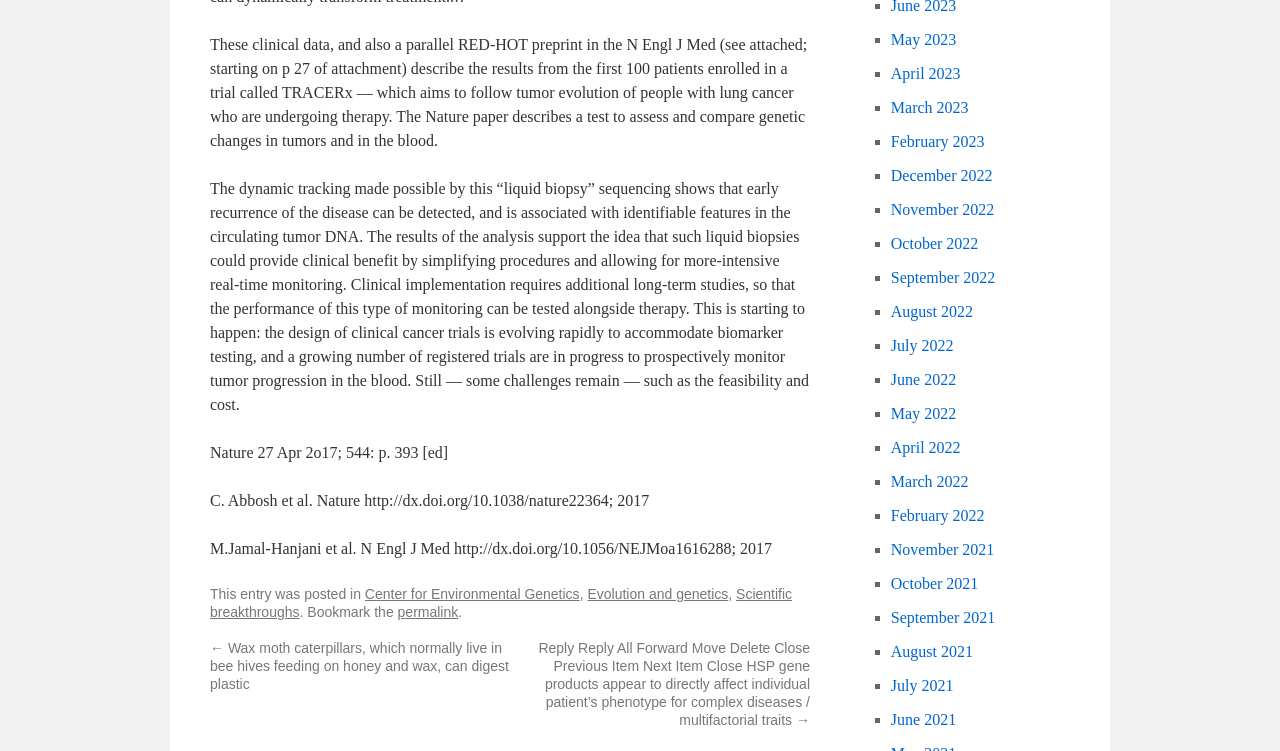From the webpage screenshot, predict the bounding box coordinates (top-left x, top-left y, bottom-right x, bottom-right y) for the UI element described here: December 2022

[0.696, 0.223, 0.775, 0.245]